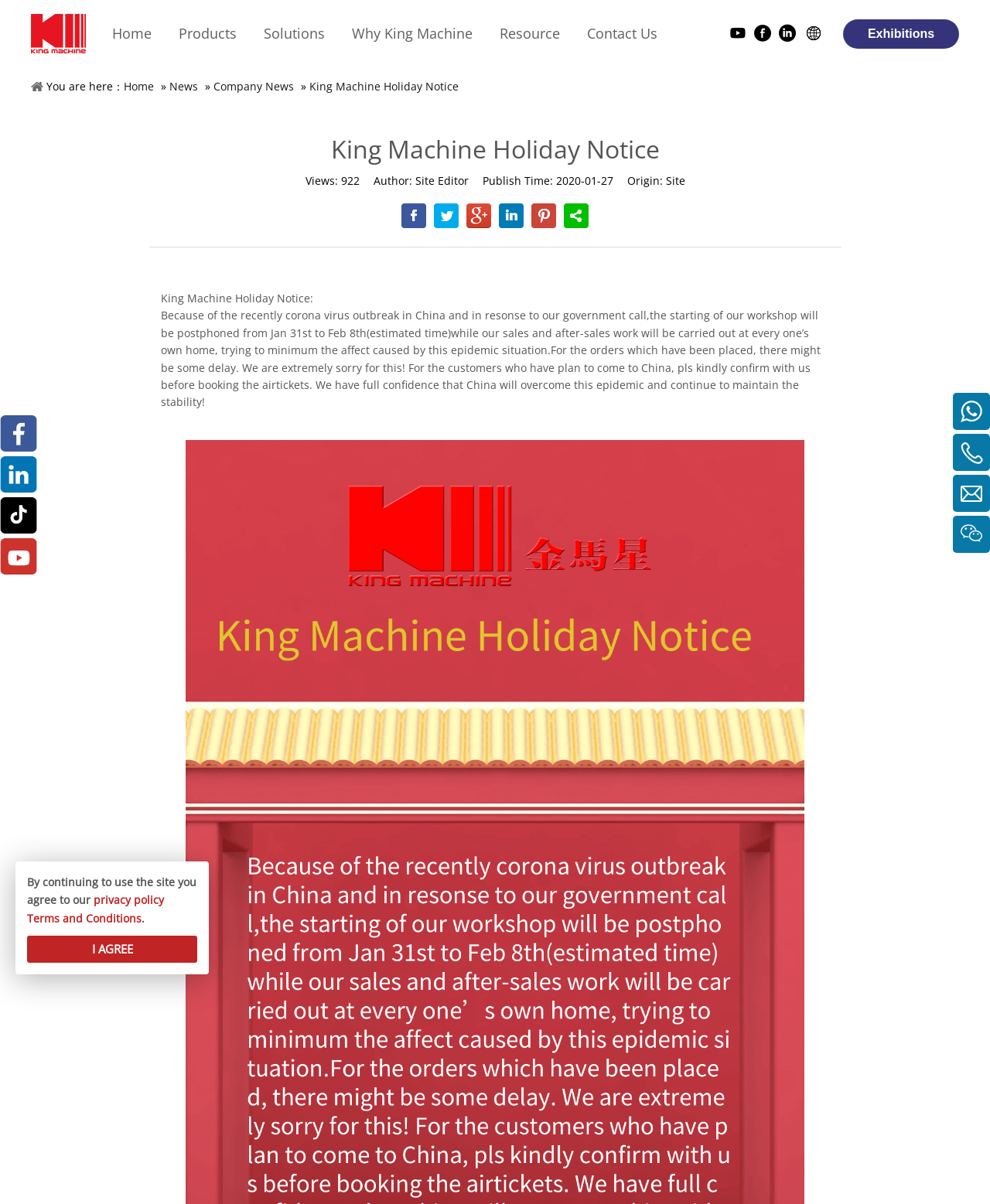Could you highlight the region that needs to be clicked to execute the instruction: "View Company News"?

[0.216, 0.066, 0.297, 0.078]